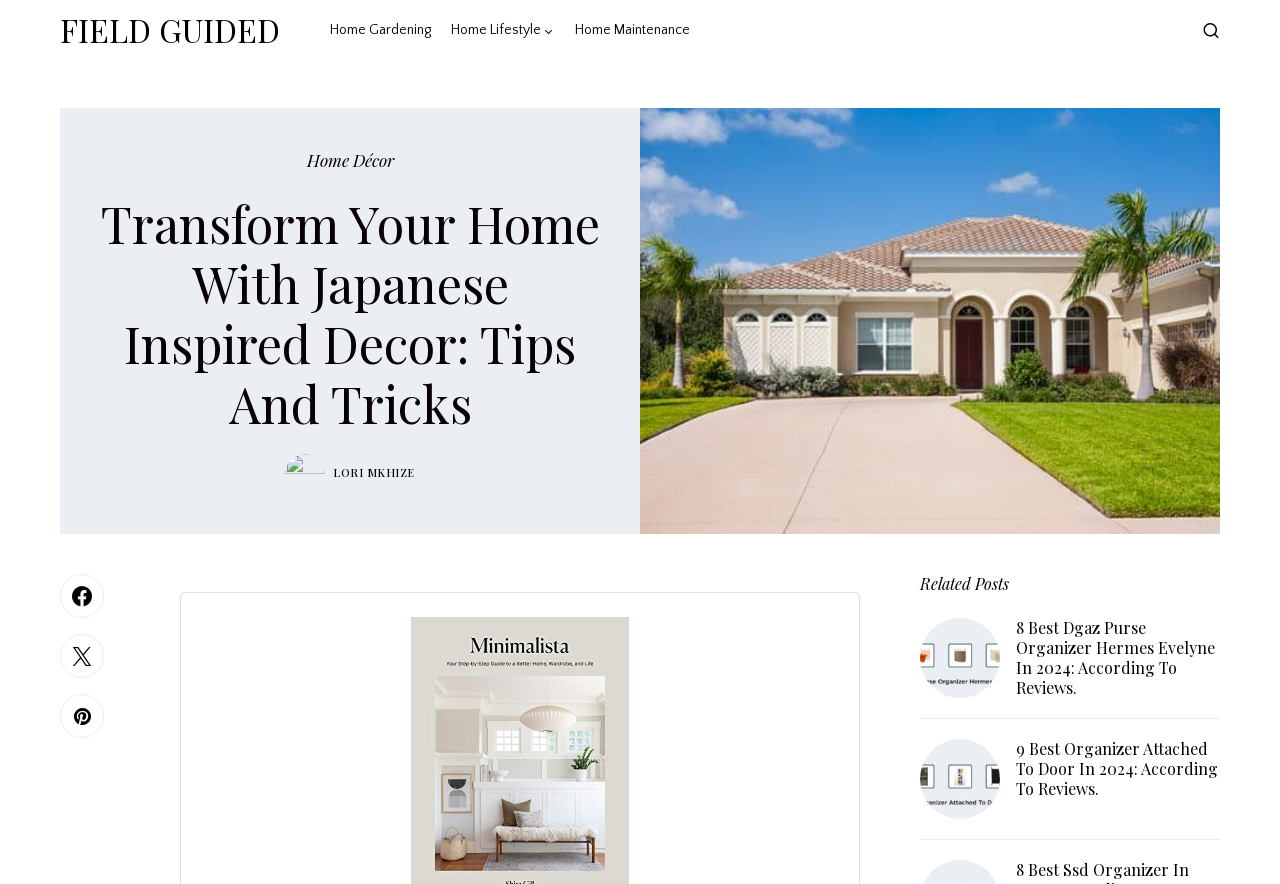Identify the bounding box coordinates of the region that needs to be clicked to carry out this instruction: "Click on the '8 Best Dgaz Purse Organizer Hermes Evelyne In 2024: According To Reviews.' link". Provide these coordinates as four float numbers ranging from 0 to 1, i.e., [left, top, right, bottom].

[0.794, 0.697, 0.949, 0.789]